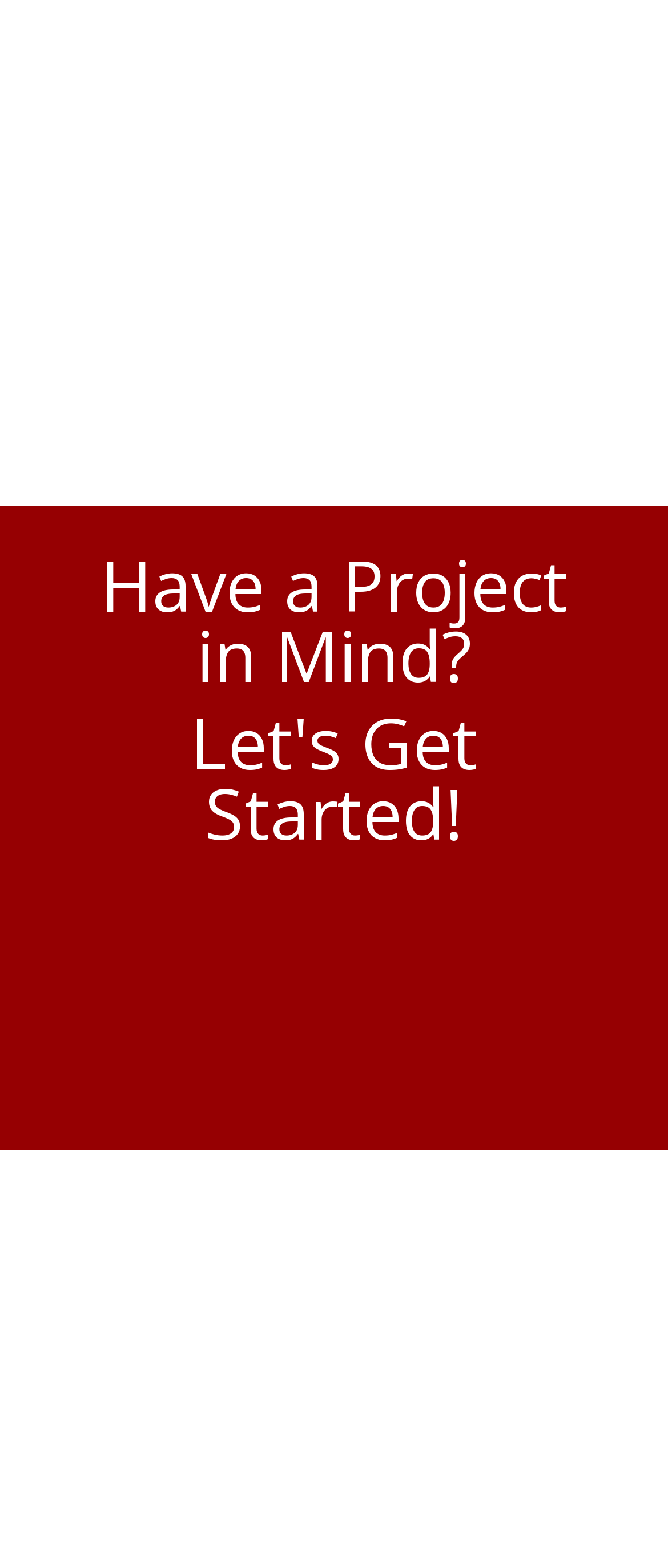Kindly provide the bounding box coordinates of the section you need to click on to fulfill the given instruction: "View social media email".

[0.171, 0.908, 0.835, 0.929]